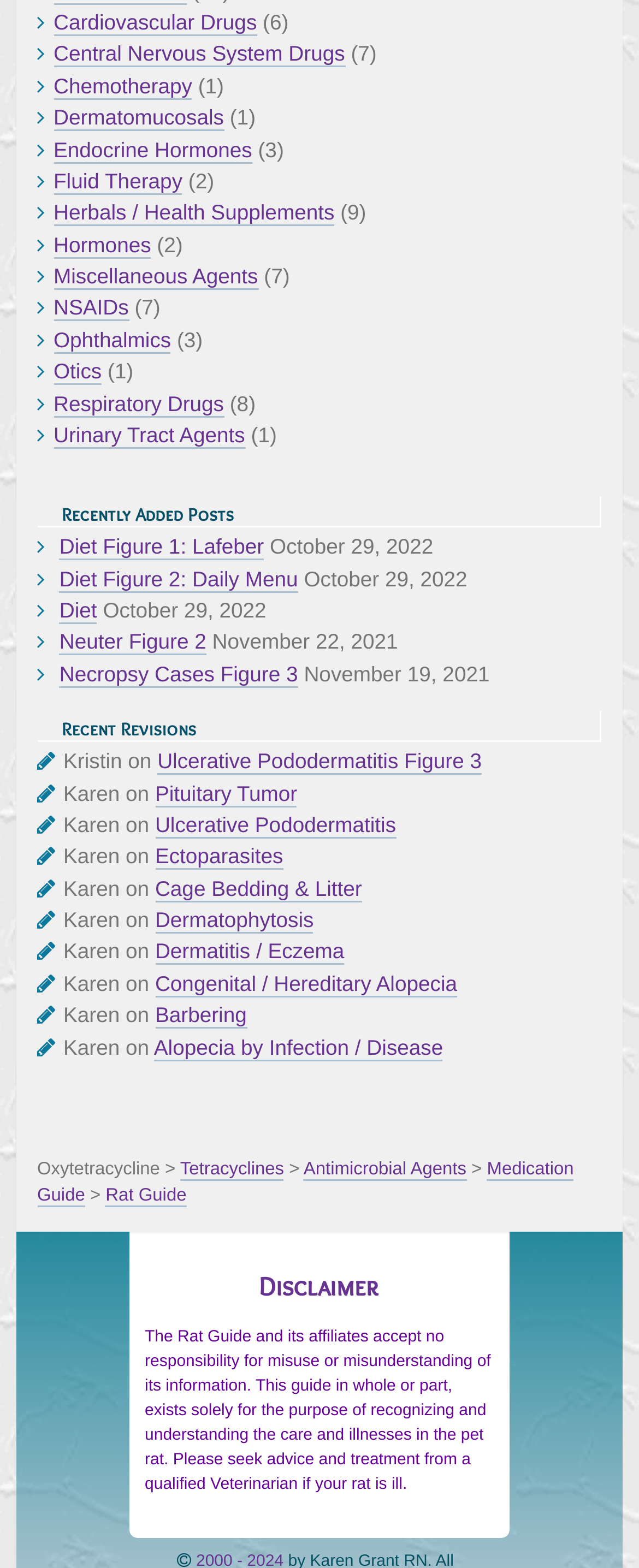Could you specify the bounding box coordinates for the clickable section to complete the following instruction: "Explore Ulcerative Pododermatitis Figure 3"?

[0.246, 0.478, 0.754, 0.494]